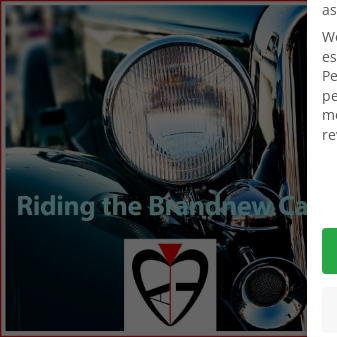Offer a detailed explanation of the image's components.

The image features a close-up of a vintage car's headlight, showcasing its intricate design and classic appeal. Below the headlight is the title "Riding the Brandnew Car," which hints at a nostalgic experience tied to the charm of classic automobiles. Additionally, the image includes a logo superimposed at the bottom, which is likely associated with the artist Alexis Entprima, a figure connected to the evocative blend of music and storytelling. This visual encapsulates a sense of adventure and retro aesthetic, inviting the viewer to discover more about the world of Alexis Entprima and the themes of exploration and creativity within the accompanying text.